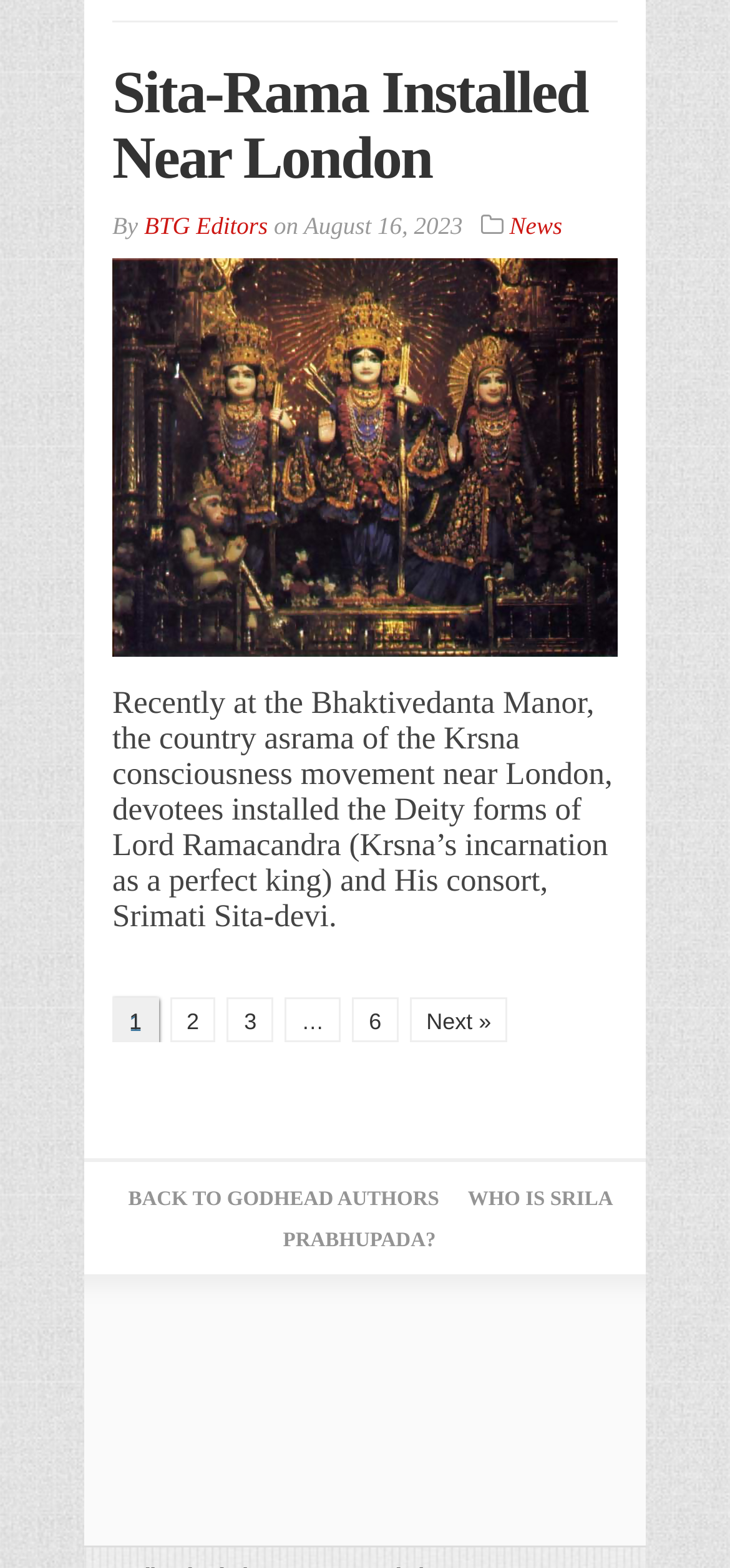Find the bounding box coordinates for the area you need to click to carry out the instruction: "Read the article about Sita-Rama installation near London". The coordinates should be four float numbers between 0 and 1, indicated as [left, top, right, bottom].

[0.154, 0.165, 0.846, 0.419]